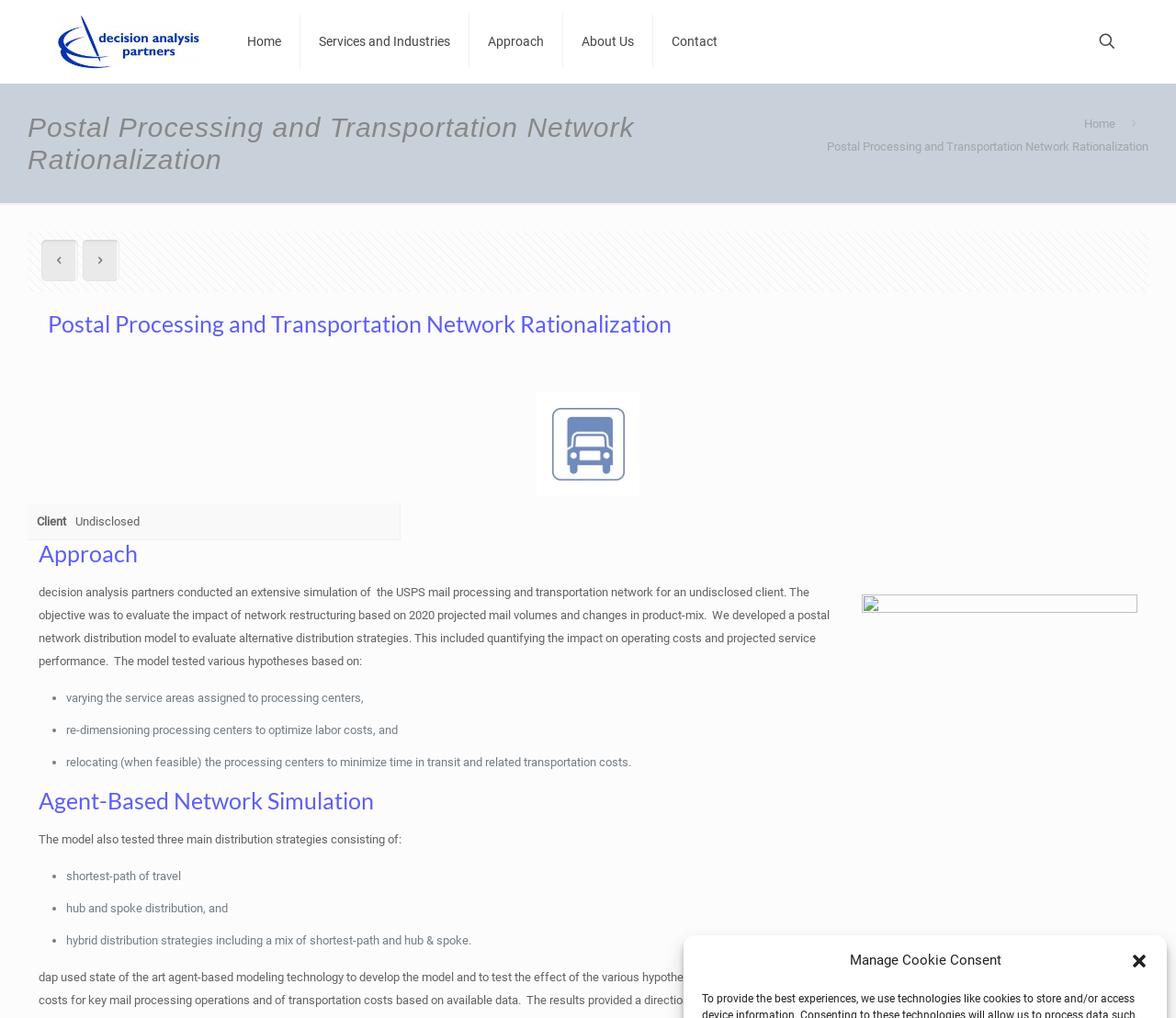Locate the bounding box of the UI element based on this description: "About Us". Provide four float numbers between 0 and 1 as [left, top, right, bottom].

[0.479, 0.0, 0.555, 0.081]